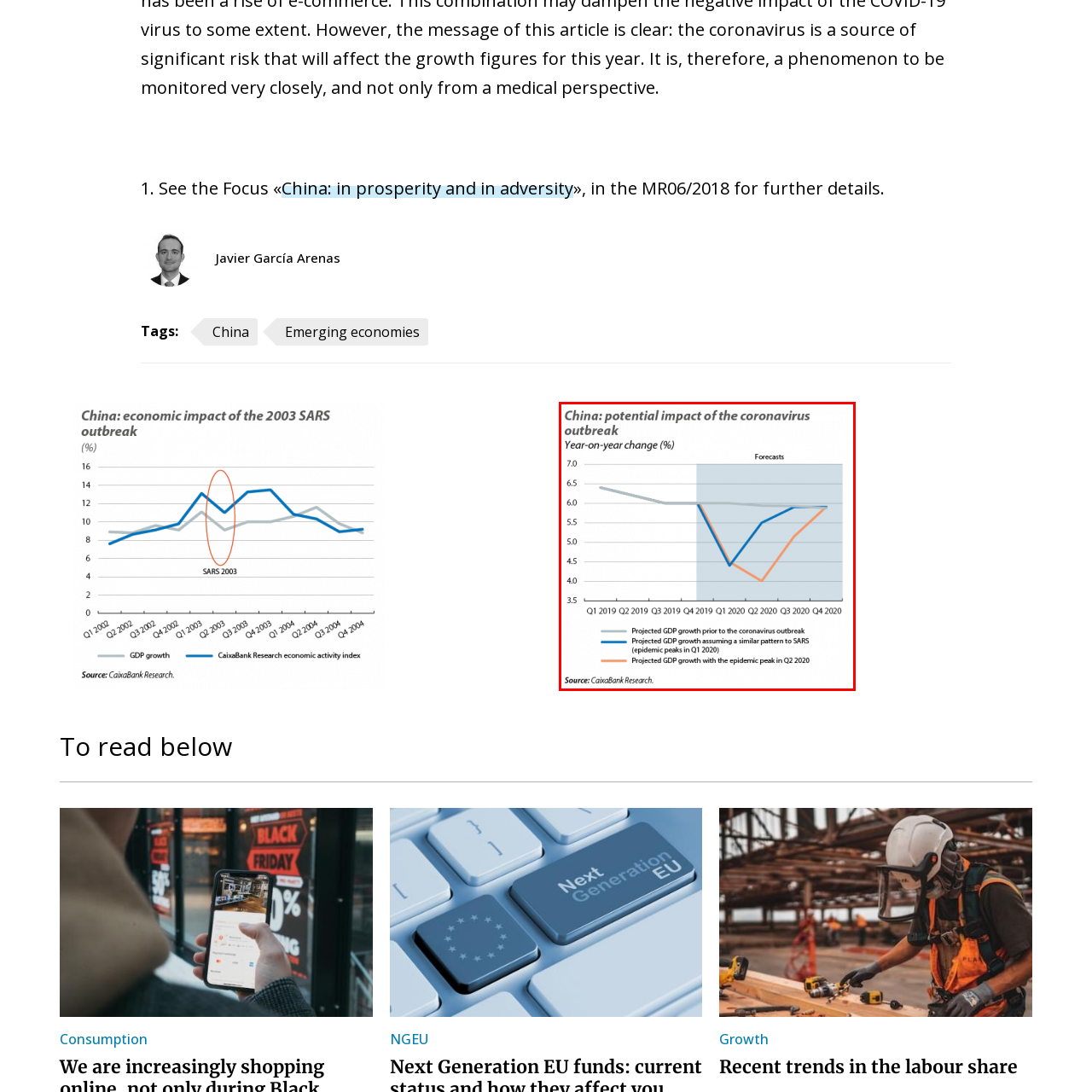What is the source of the data?
Focus on the image highlighted by the red bounding box and deliver a thorough explanation based on what you see.

The source of the data used to create the graph is attributed to CaixaBank Research, which emphasizes the economic implications of the pandemic on China's economic landscape.